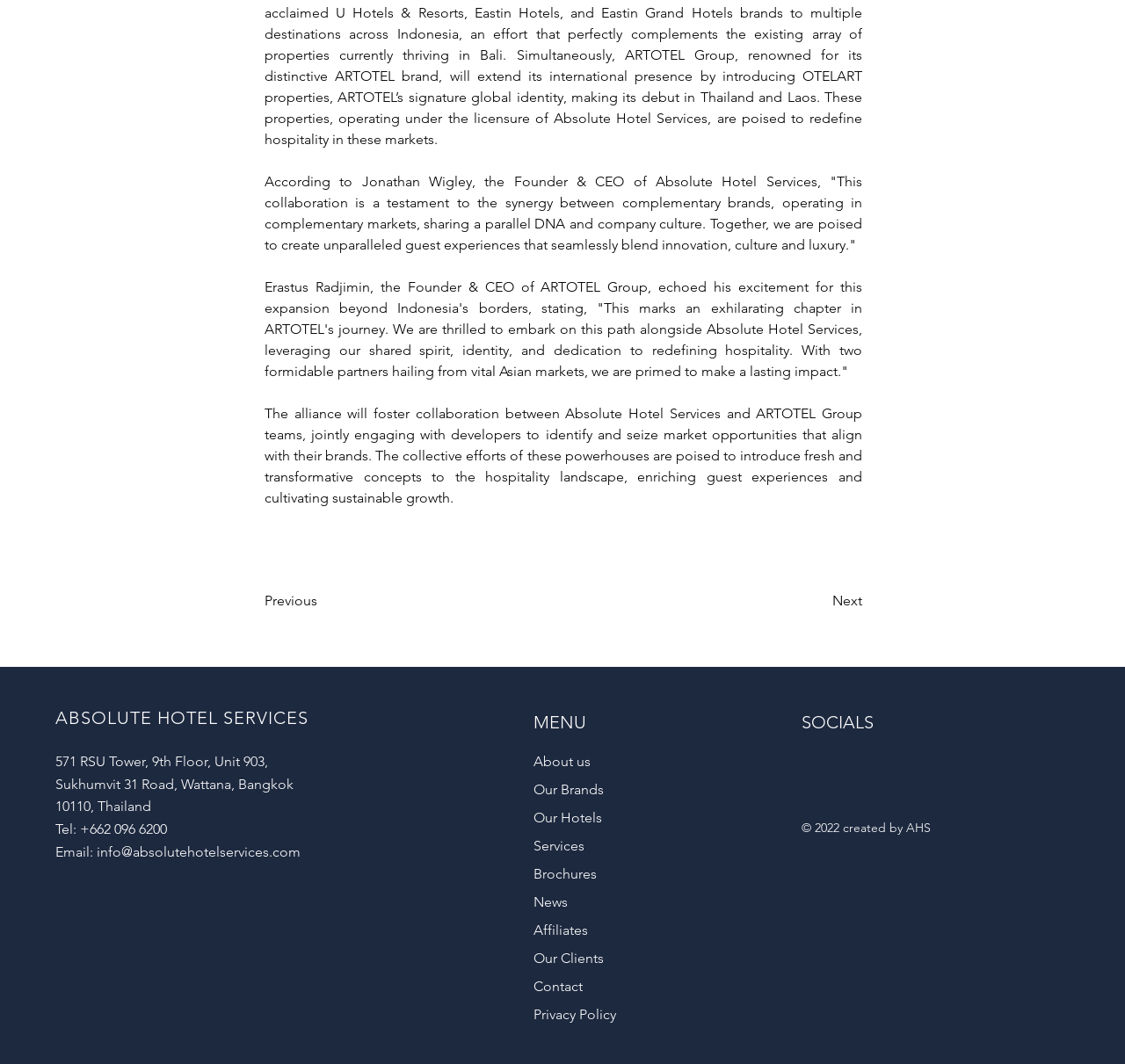Could you find the bounding box coordinates of the clickable area to complete this instruction: "Check the company's Facebook page"?

[0.706, 0.701, 0.726, 0.722]